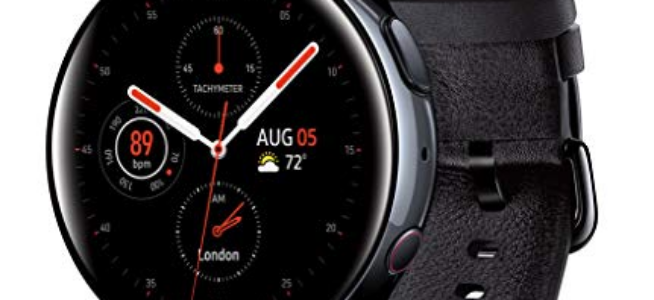What is the temperature shown on the watch?
Using the image as a reference, answer with just one word or a short phrase.

72°F